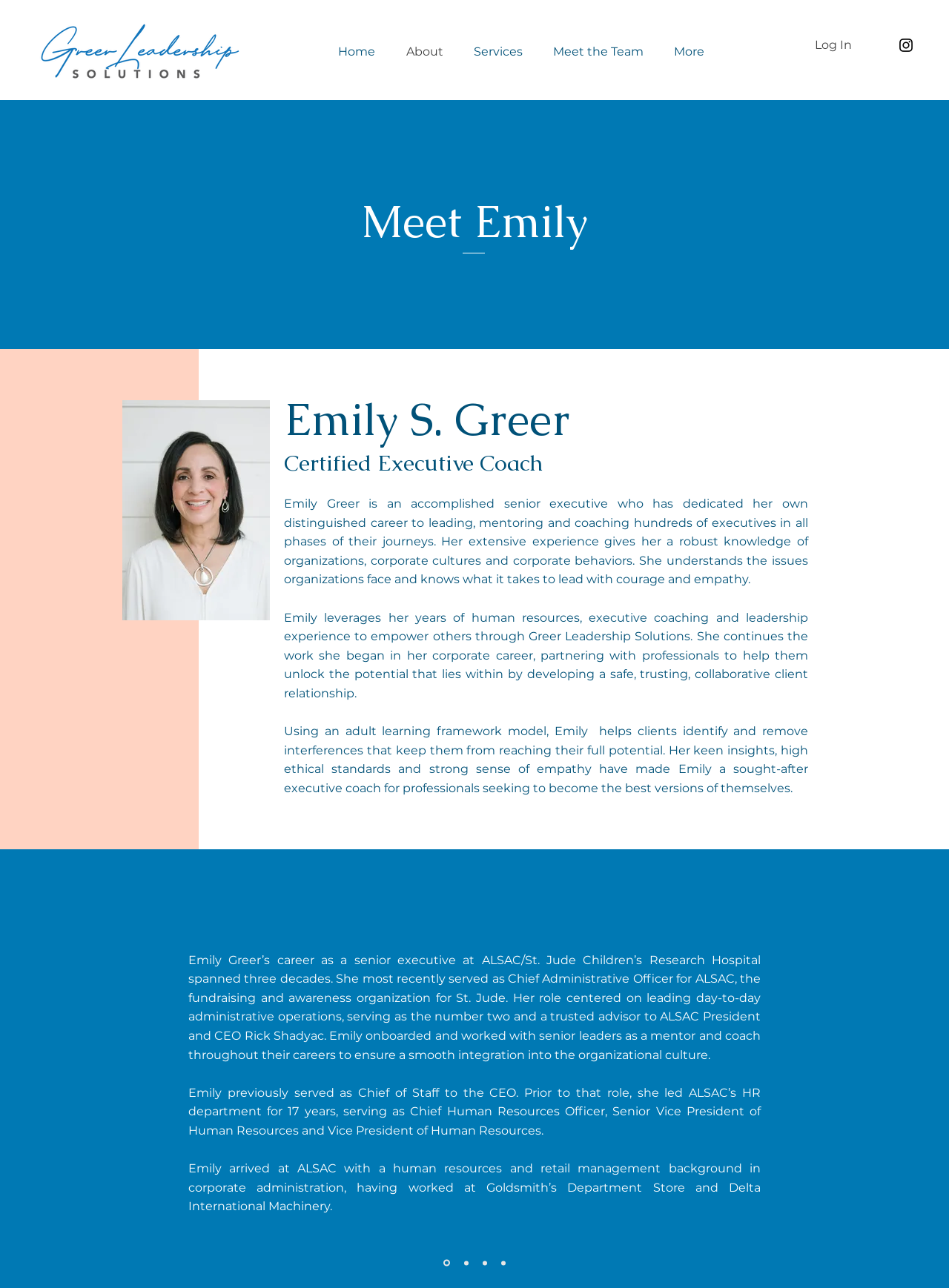Find the coordinates for the bounding box of the element with this description: "Log In".

[0.847, 0.025, 0.908, 0.045]